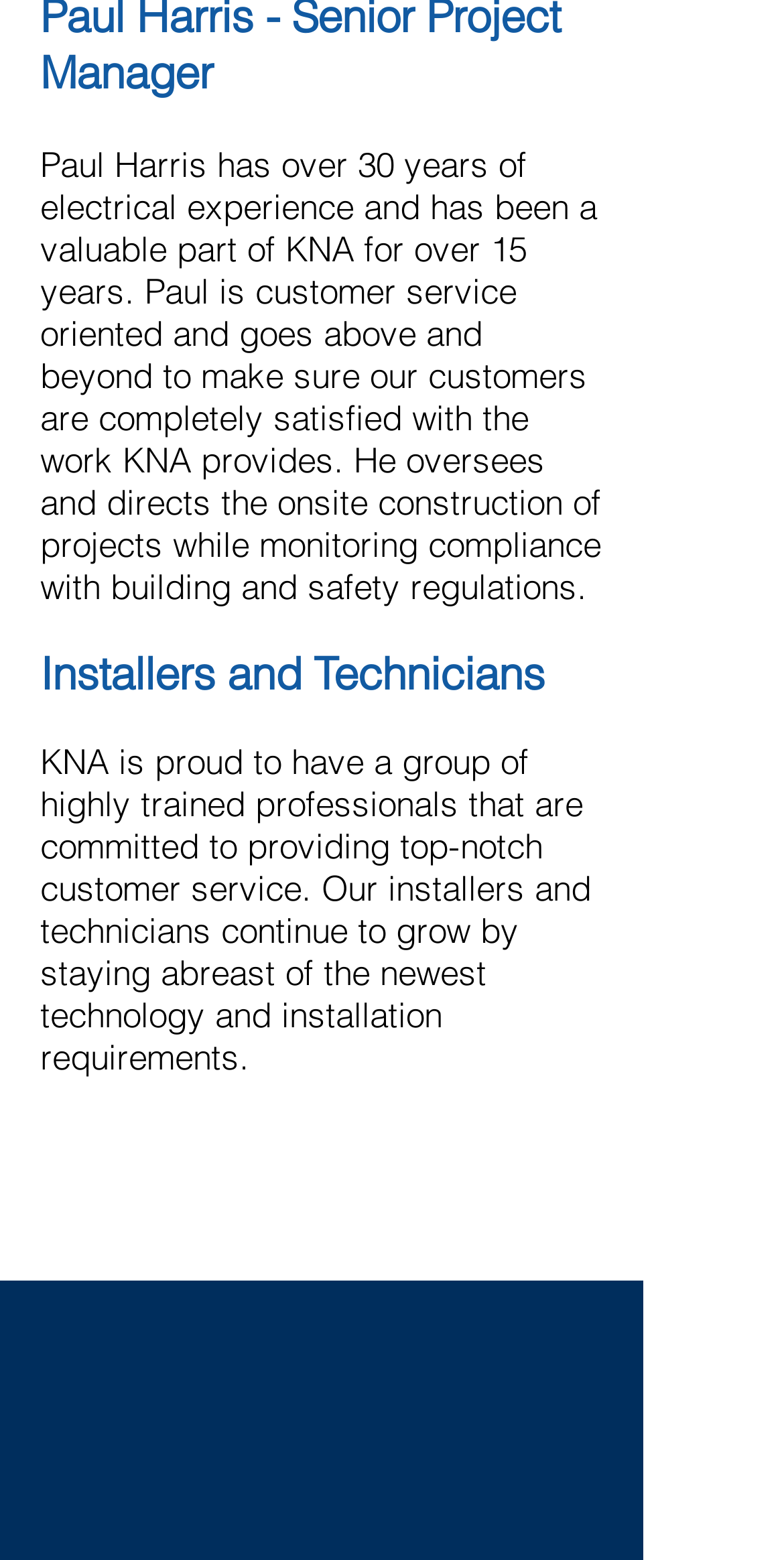Please provide the bounding box coordinates in the format (top-left x, top-left y, bottom-right x, bottom-right y). Remember, all values are floating point numbers between 0 and 1. What is the bounding box coordinate of the region described as: aria-label="KNA LinkedIn"

[0.051, 0.918, 0.128, 0.956]